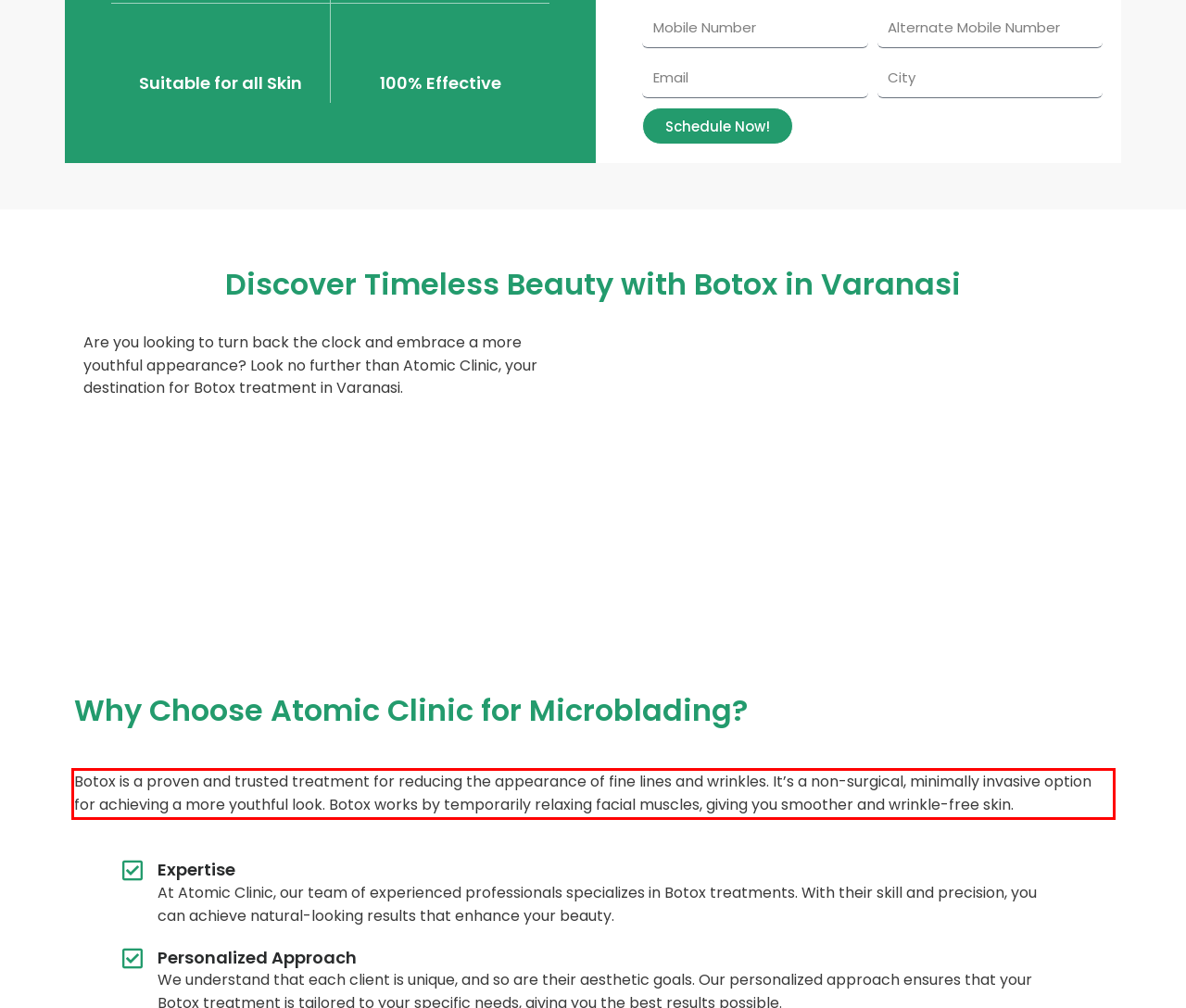You have a screenshot of a webpage with a red bounding box. Identify and extract the text content located inside the red bounding box.

Botox is a proven and trusted treatment for reducing the appearance of fine lines and wrinkles. It’s a non-surgical, minimally invasive option for achieving a more youthful look. Botox works by temporarily relaxing facial muscles, giving you smoother and wrinkle-free skin.